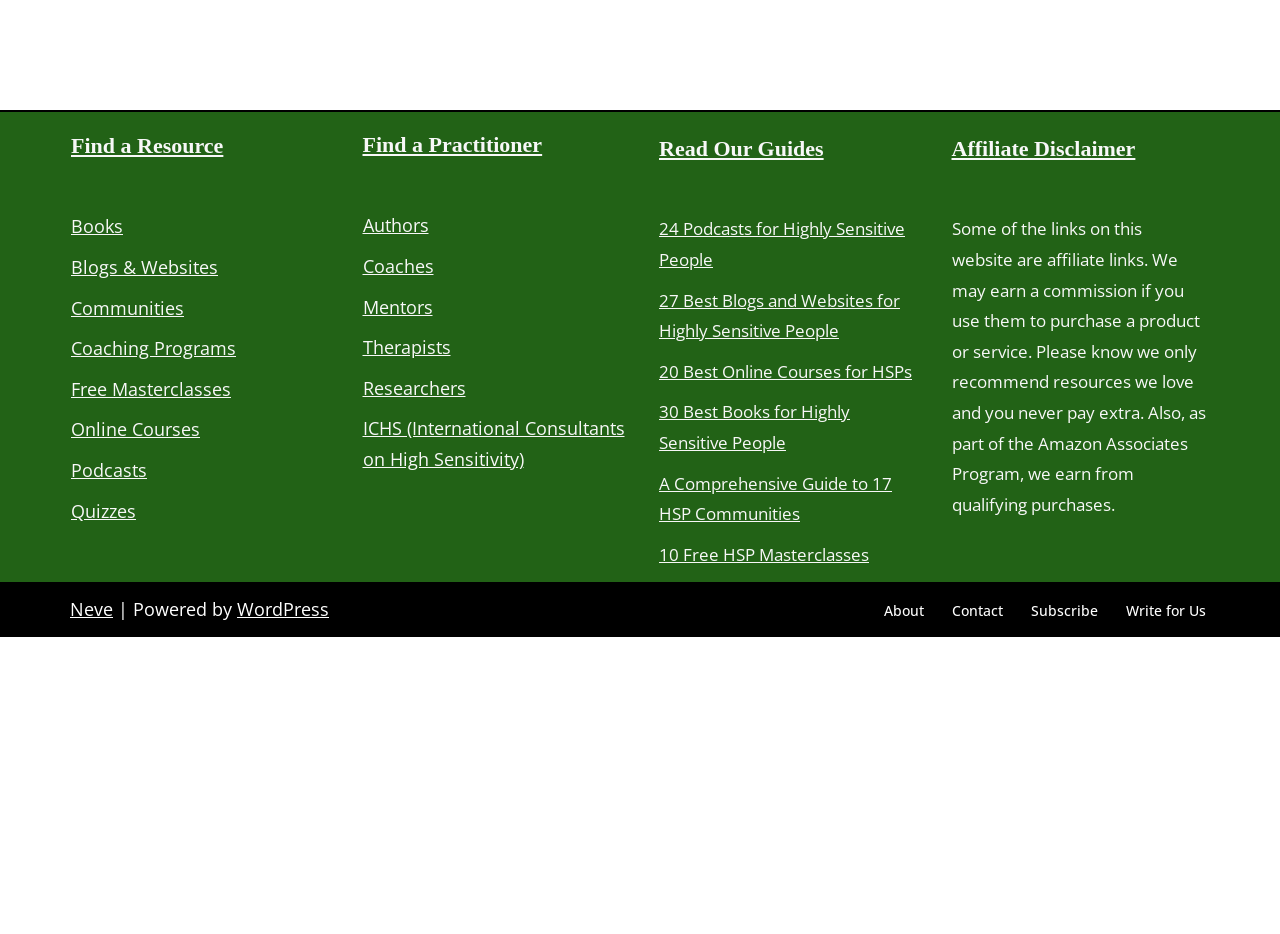Please analyze the image and give a detailed answer to the question:
What is the purpose of the affiliate links?

According to the Affiliate Disclaimer section, some of the links on this website are affiliate links, which means that the website may earn a commission if a product or service is purchased through those links.